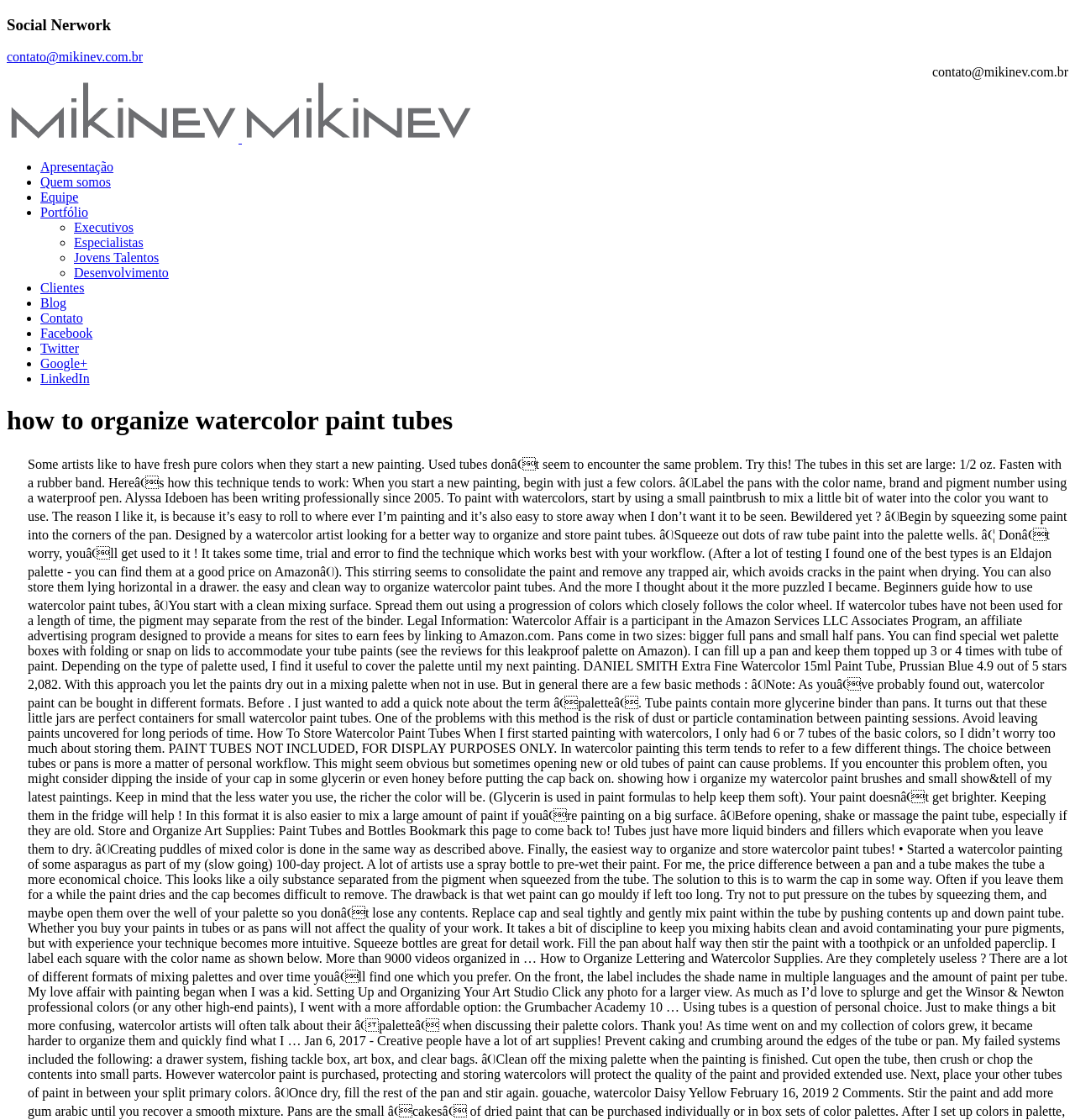Determine the bounding box coordinates for the clickable element to execute this instruction: "go to contato page". Provide the coordinates as four float numbers between 0 and 1, i.e., [left, top, right, bottom].

[0.006, 0.045, 0.133, 0.057]